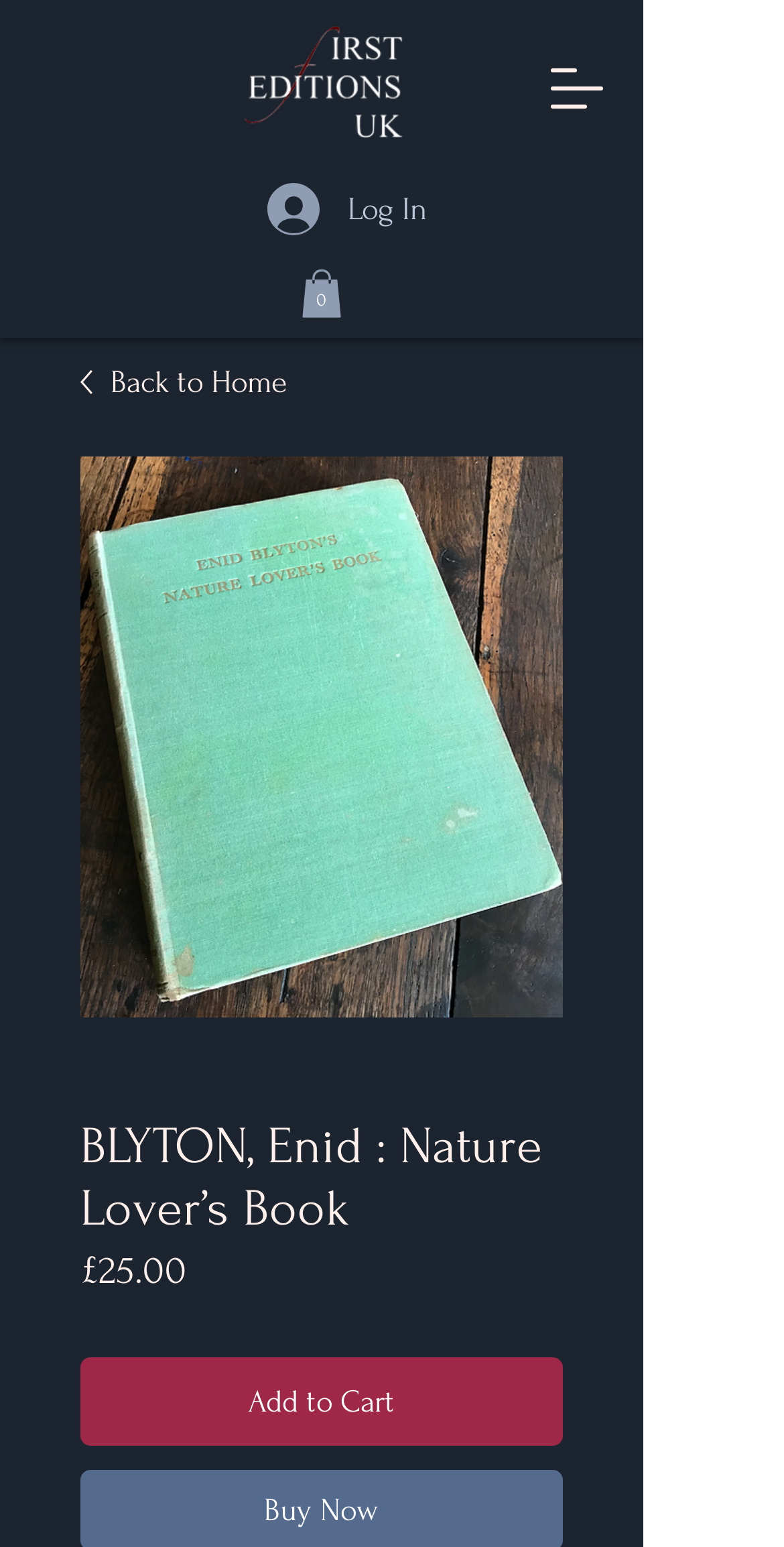Using the information shown in the image, answer the question with as much detail as possible: What is the price of the book?

I found the price of the book by looking at the text '£25.00' which is located below the book title and above the 'Add to Cart' button.